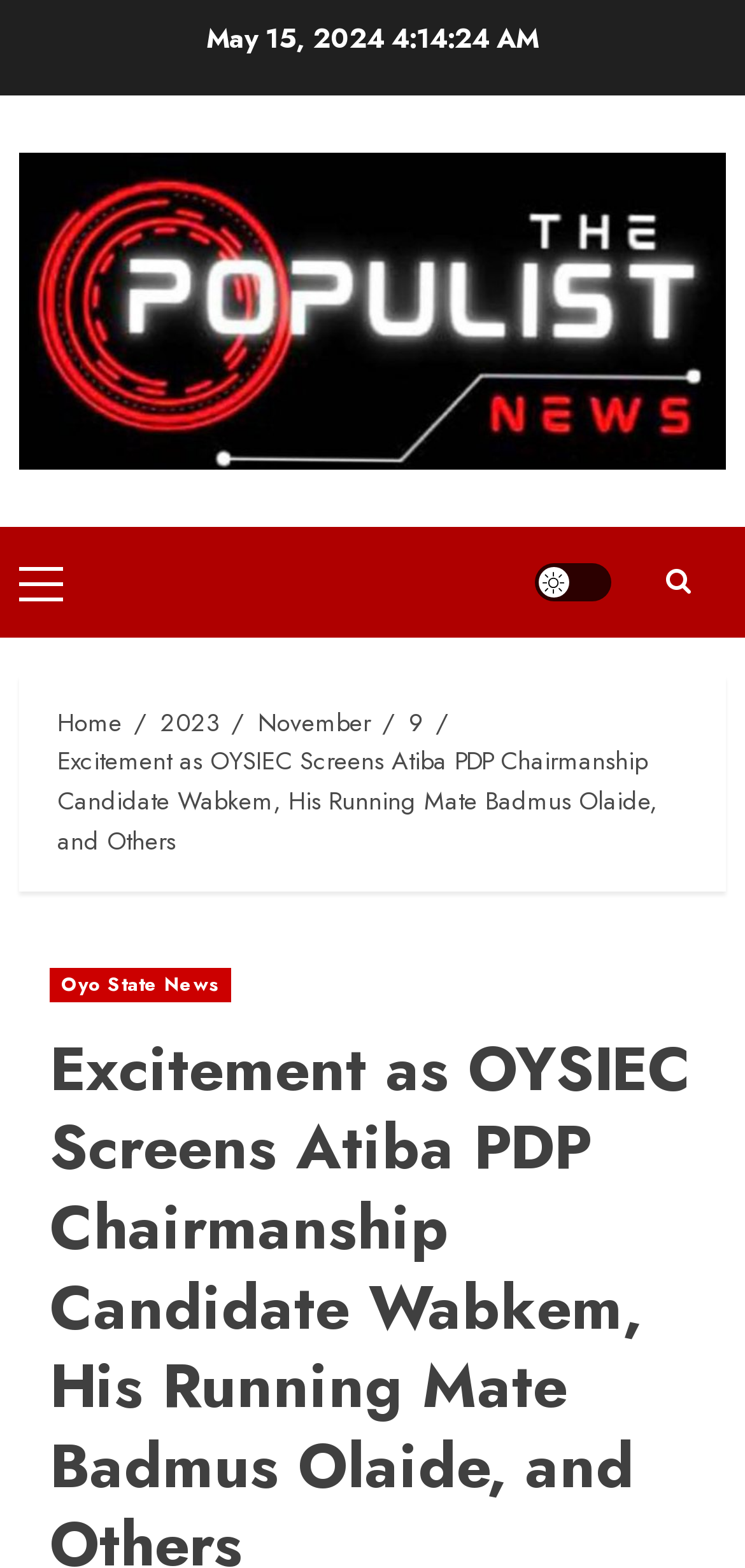Identify the bounding box coordinates of the area you need to click to perform the following instruction: "Explore site map".

None